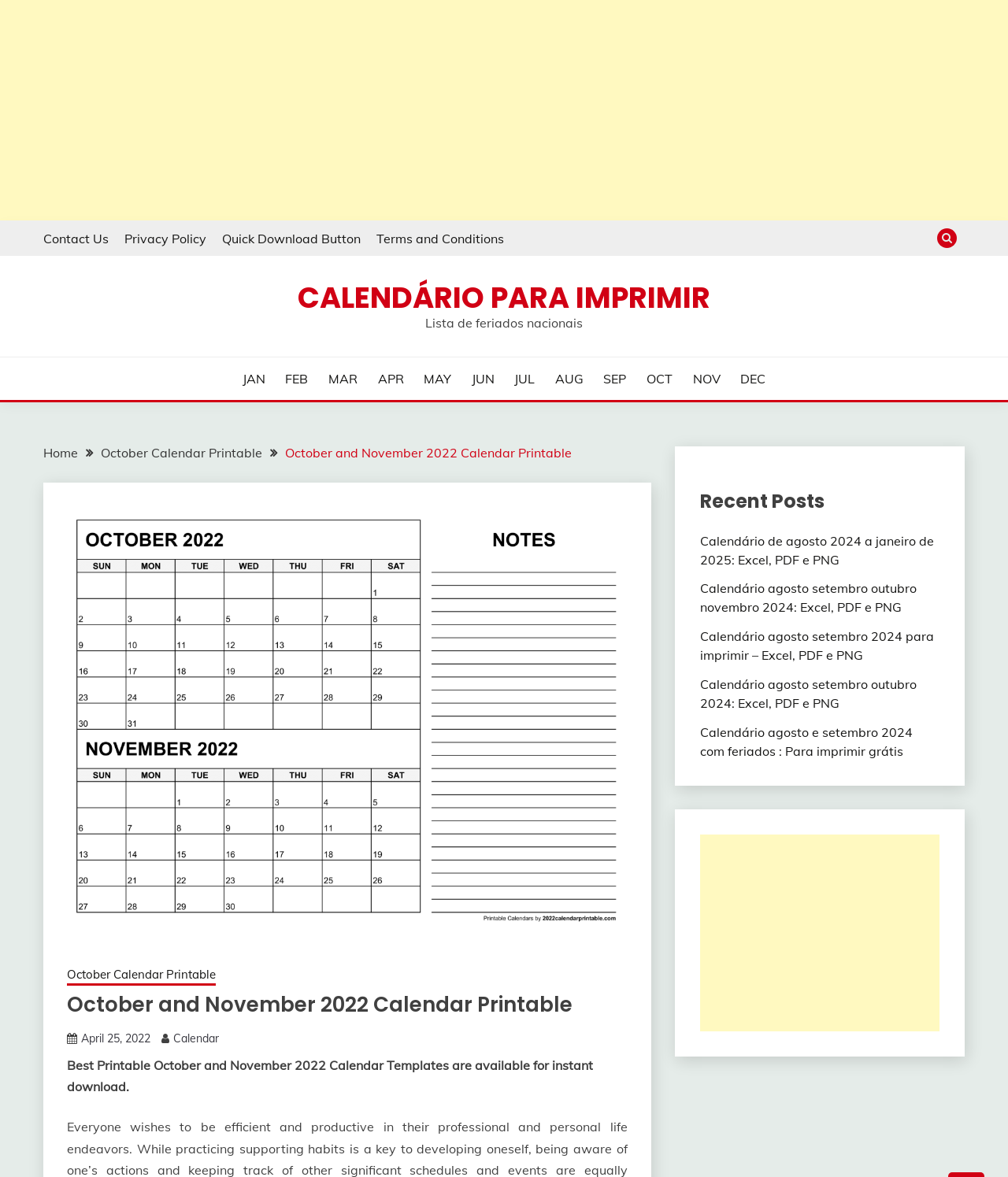Refer to the image and answer the question with as much detail as possible: What is the language of the 'CALENDÁRIO PARA IMPRIMIR' link?

The link 'CALENDÁRIO PARA IMPRIMIR' is in Portuguese, which suggests that the webpage may cater to a Portuguese-speaking audience or provide resources in multiple languages.